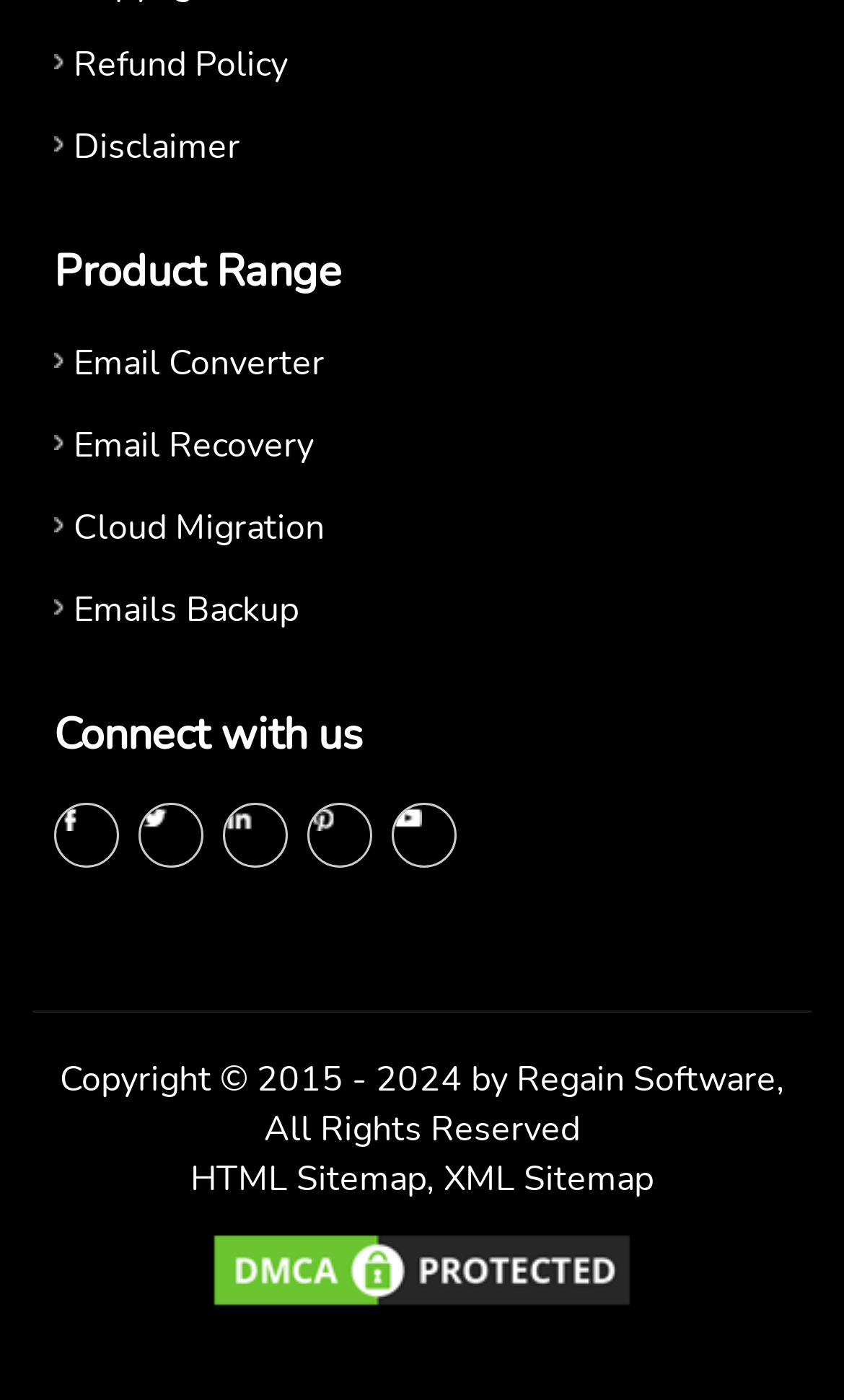Please locate the bounding box coordinates of the region I need to click to follow this instruction: "View lecturer's profile".

None